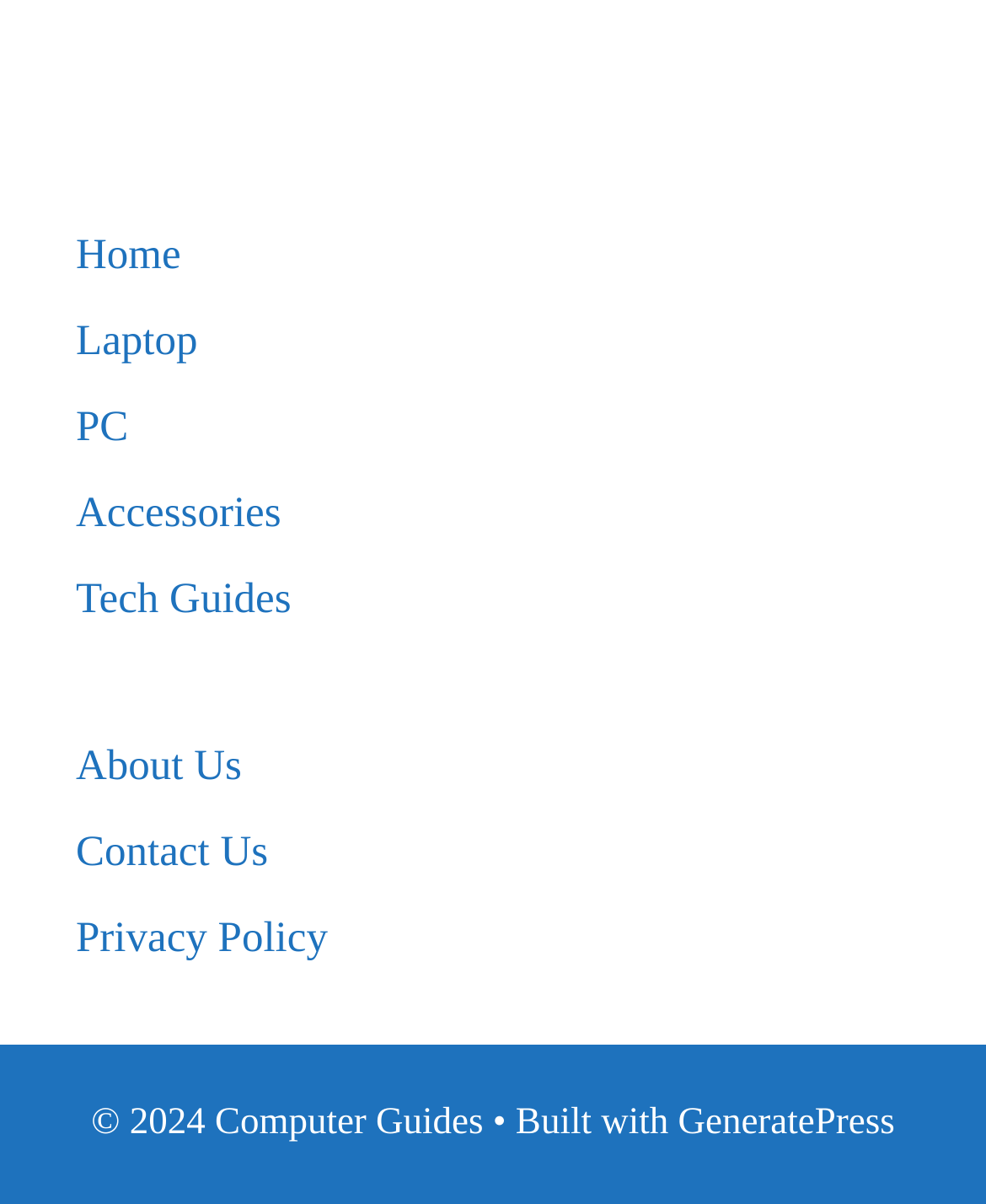Respond to the following query with just one word or a short phrase: 
How many links are in the bottom navigation menu?

3